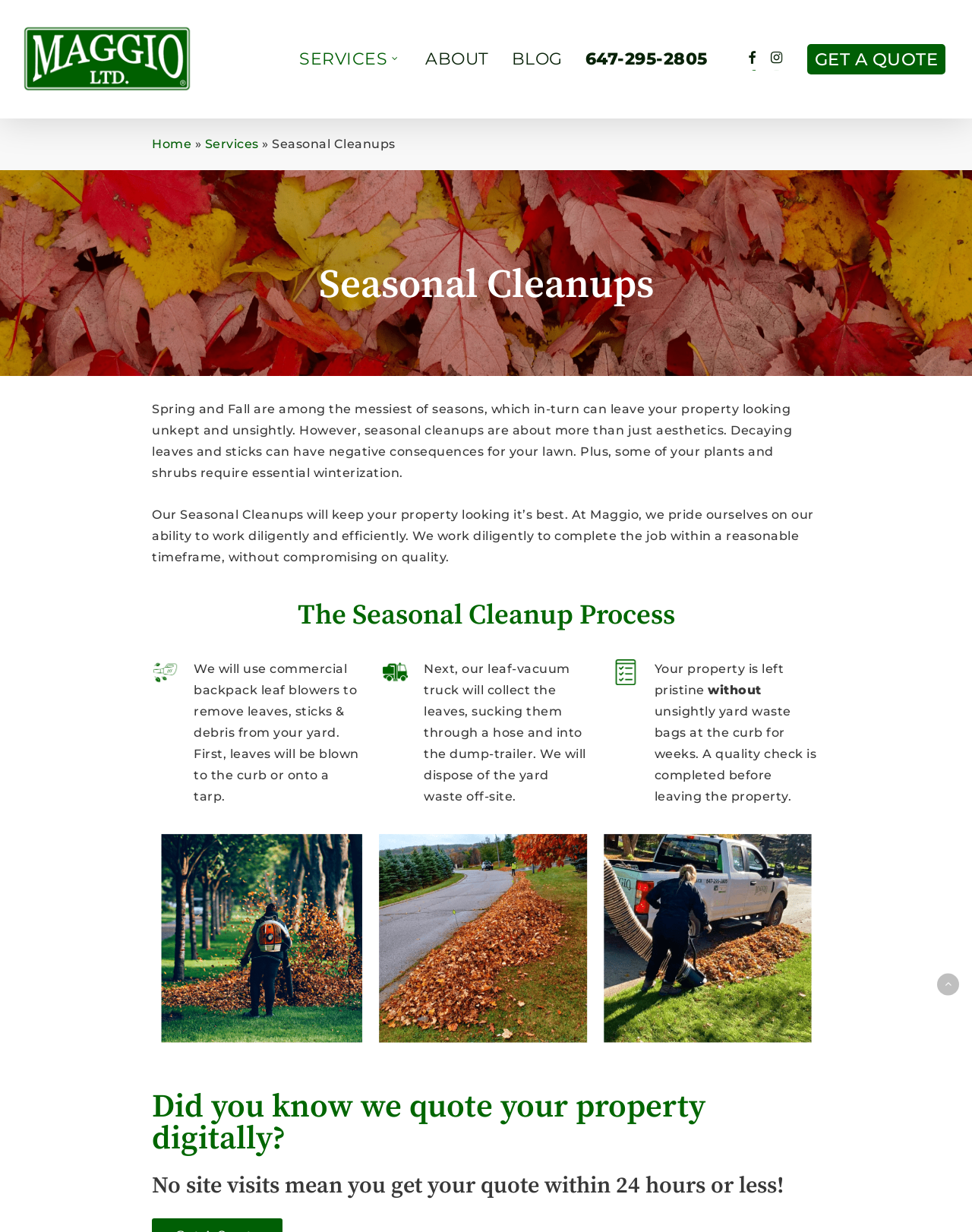Provide your answer to the question using just one word or phrase: What is the last step in the seasonal cleanup process?

Quality check